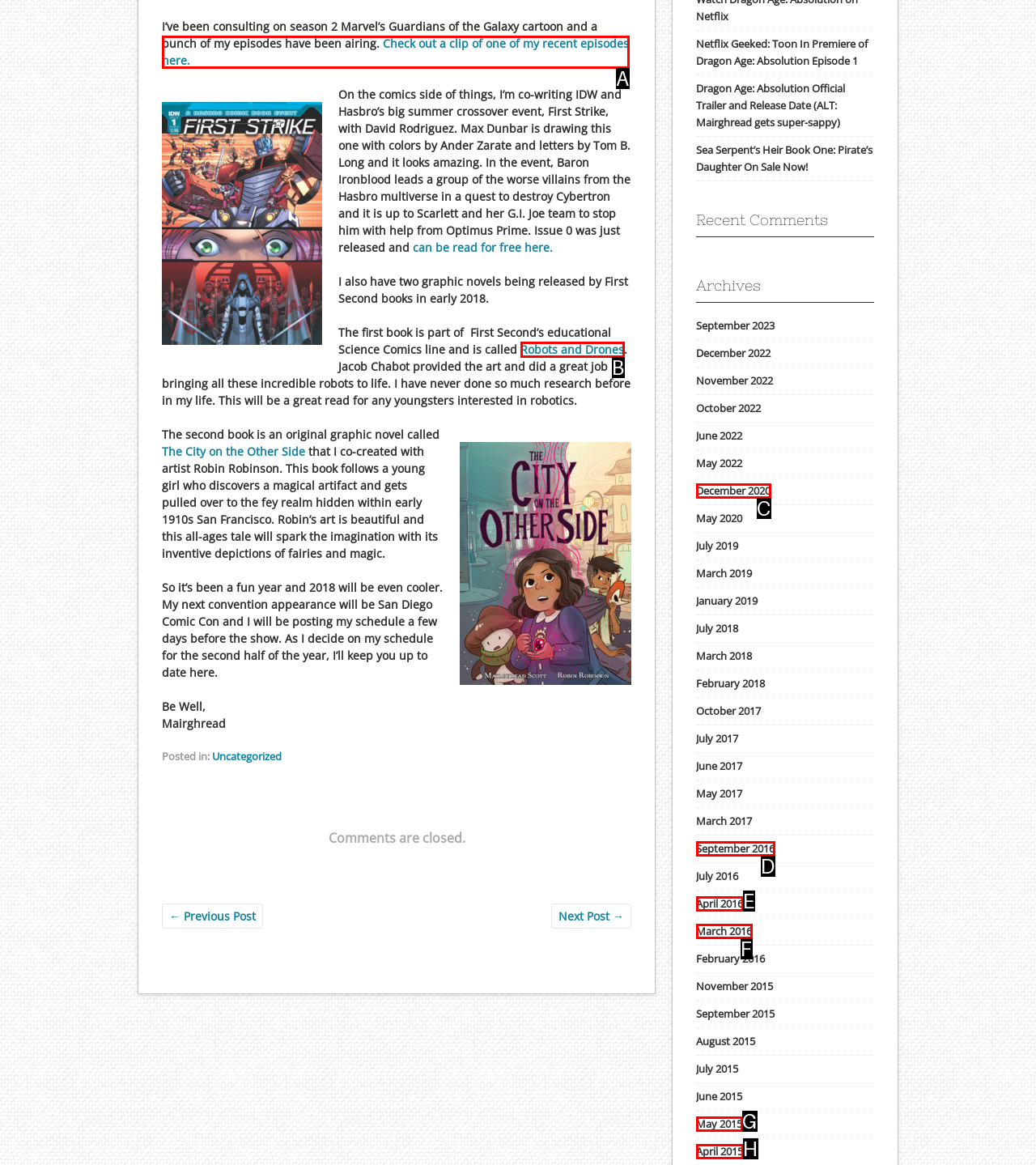Choose the HTML element that aligns with the description: Close GDPR Cookie Banner. Indicate your choice by stating the letter.

None